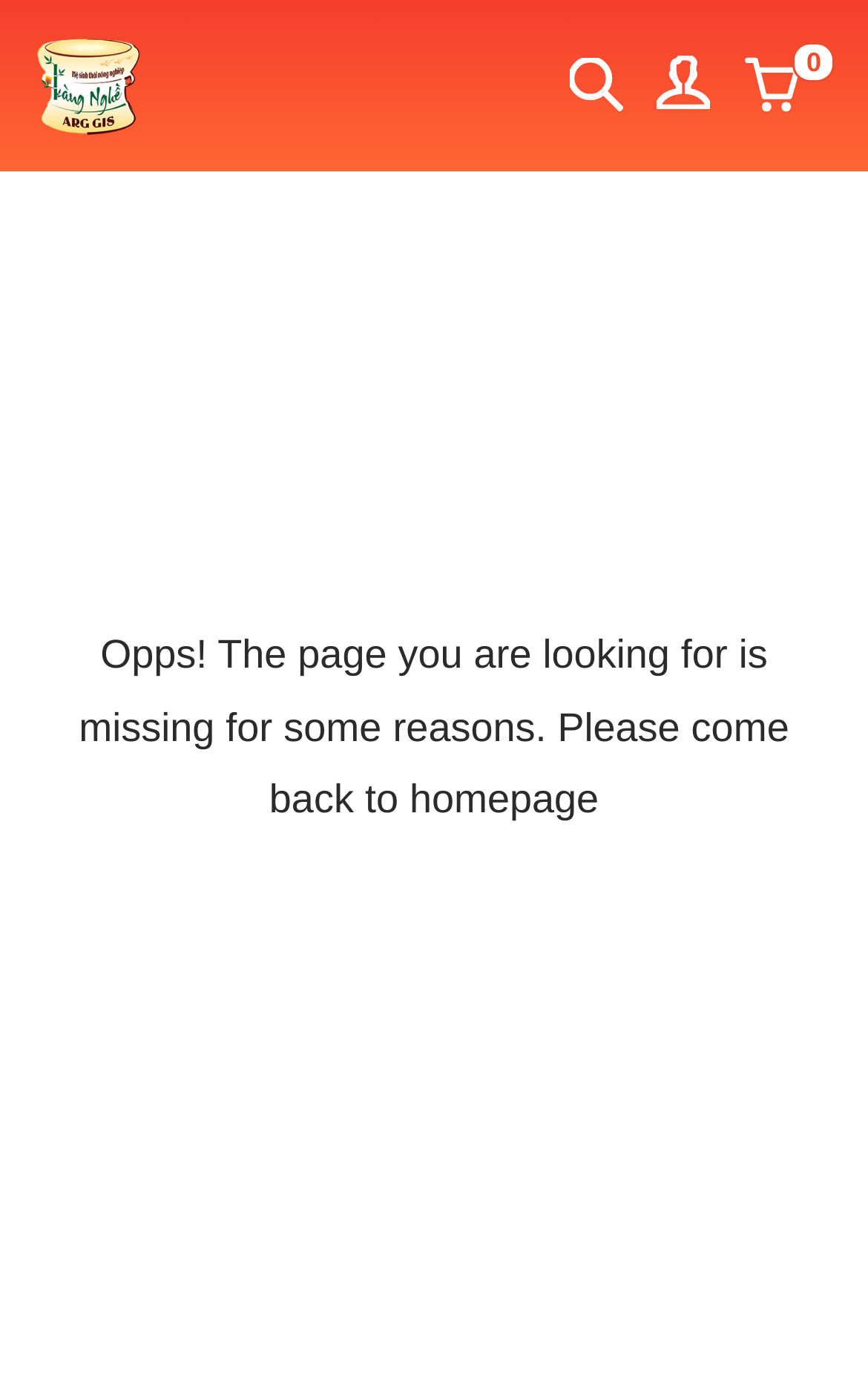How many links are present on the webpage?
Using the visual information, answer the question in a single word or phrase.

5